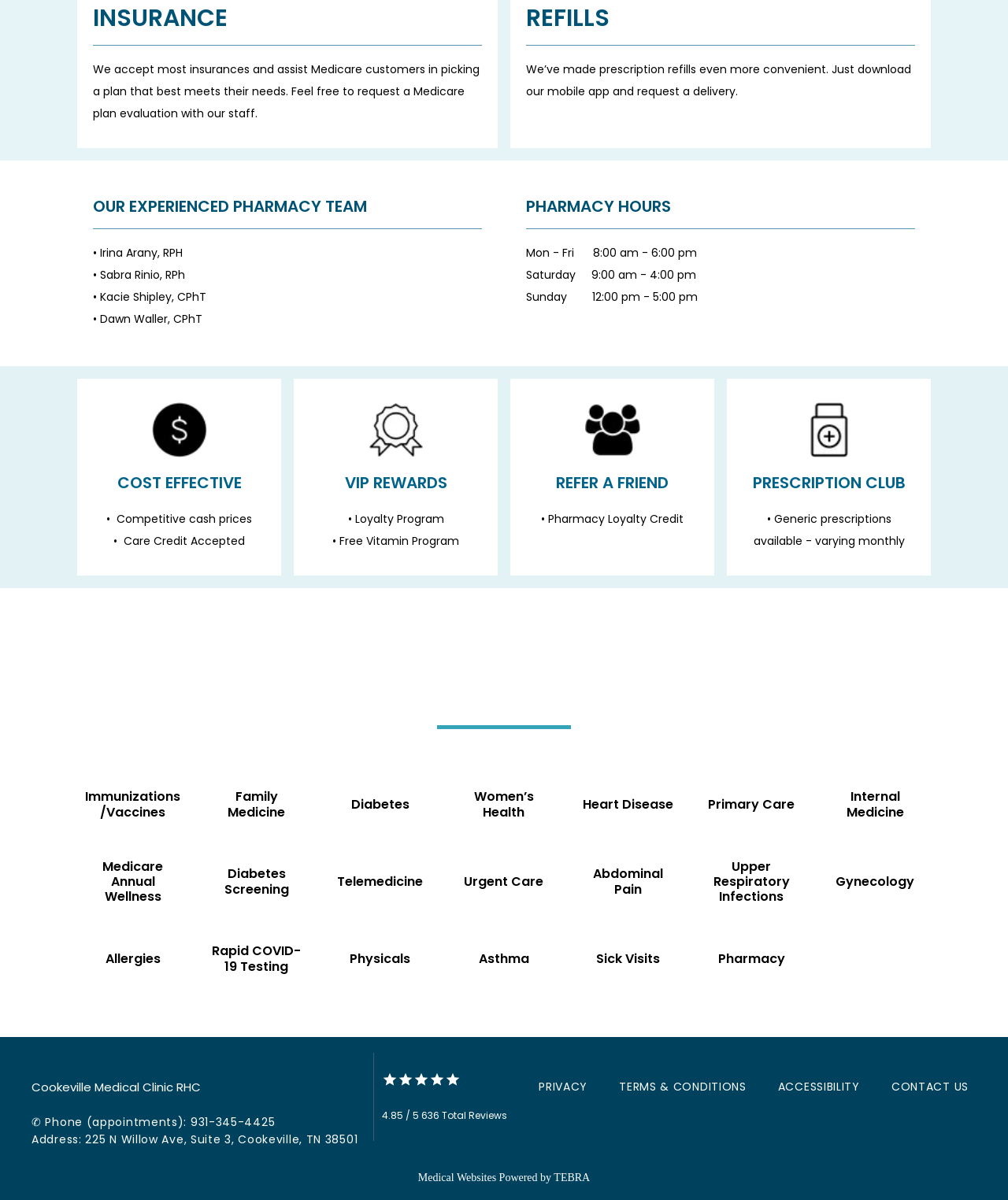Who are the experienced pharmacy team members?
Provide a detailed and extensive answer to the question.

Under the 'OUR EXPERIENCED PHARMACY TEAM' heading, the names of the team members are listed, including Irina Arany, Sabra Rinio, Kacie Shipley, and Dawn Waller.